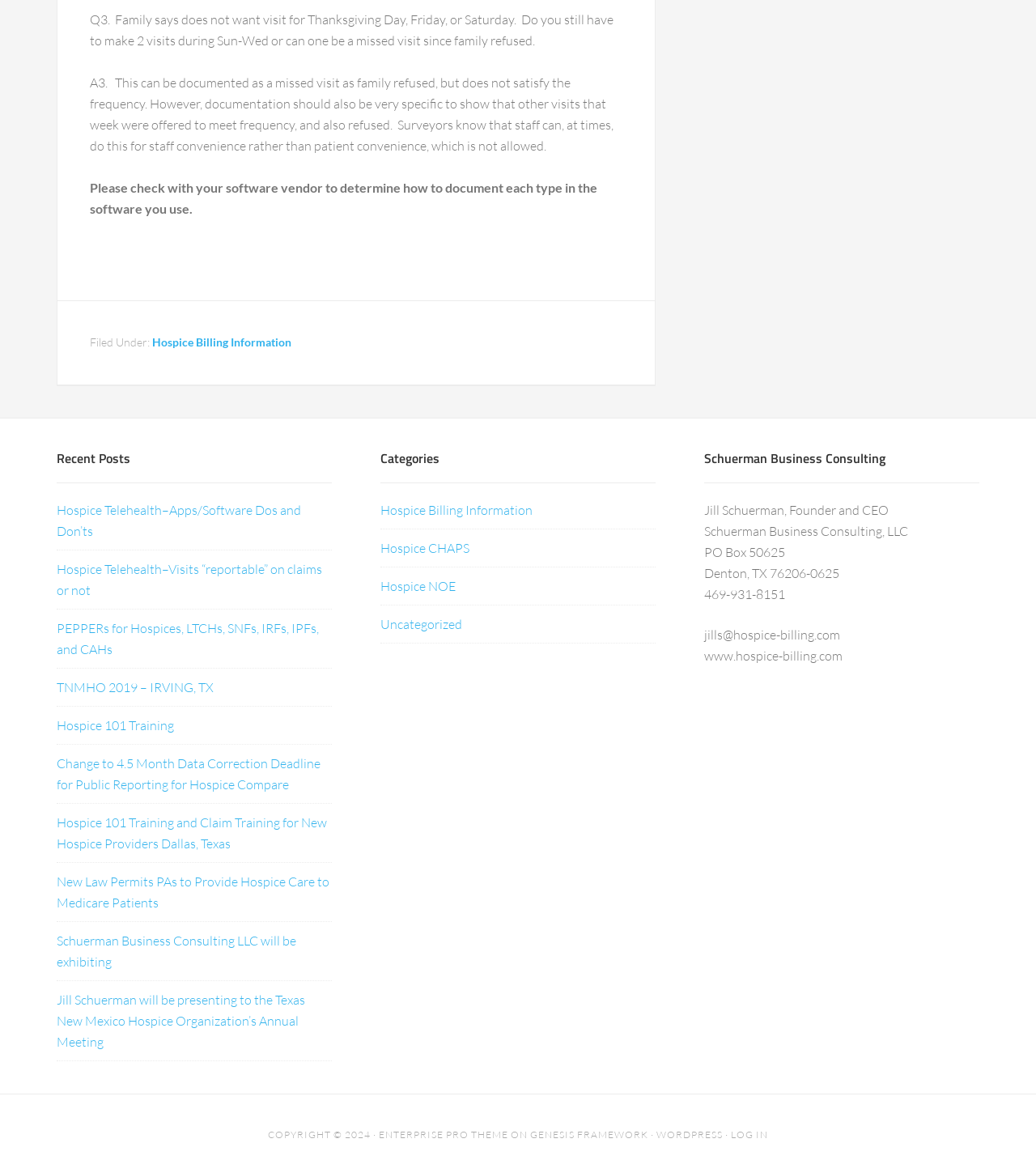Determine the bounding box coordinates of the clickable area required to perform the following instruction: "Click on 'Hospice Billing Information'". The coordinates should be represented as four float numbers between 0 and 1: [left, top, right, bottom].

[0.147, 0.289, 0.281, 0.301]